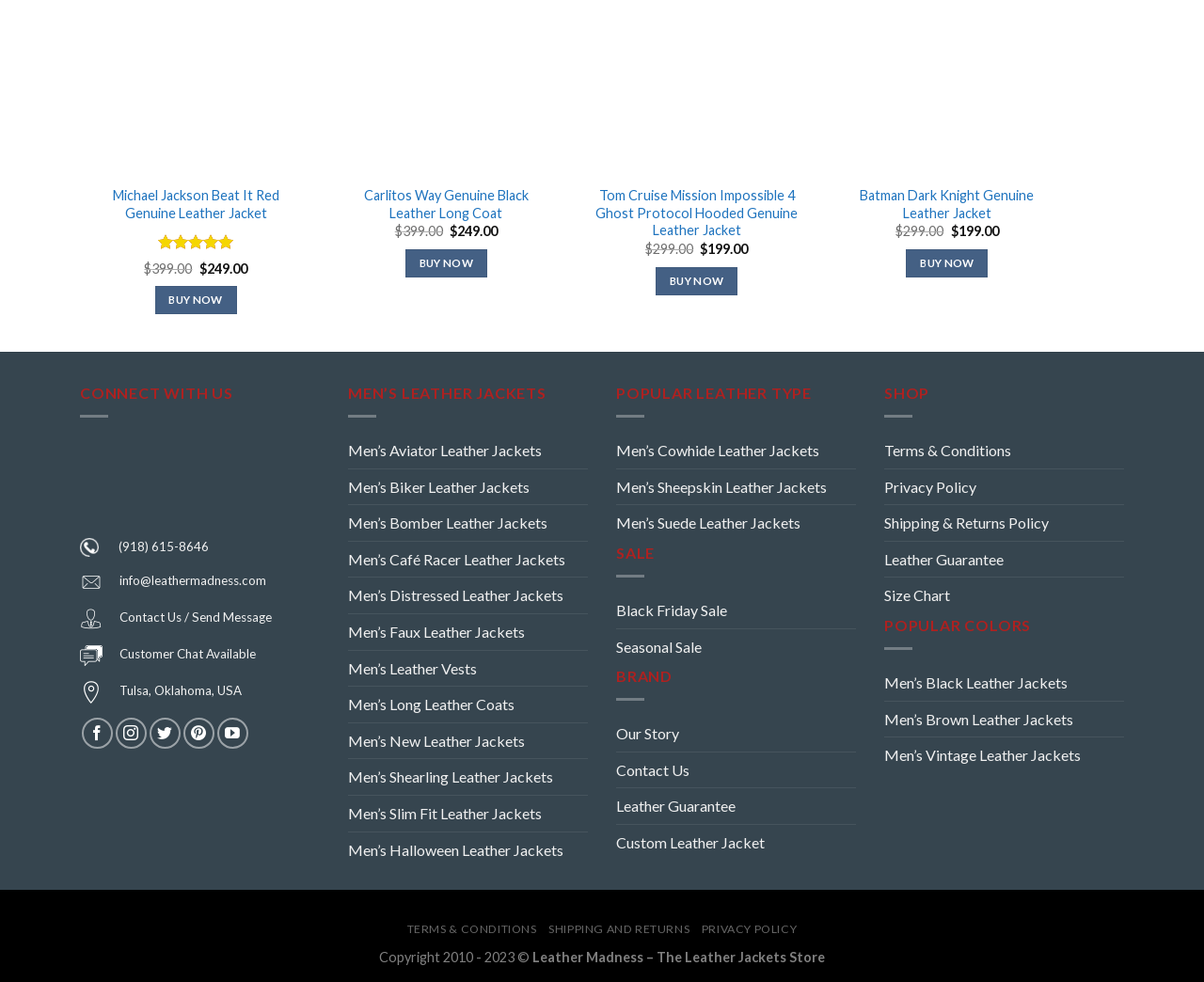Can you show the bounding box coordinates of the region to click on to complete the task described in the instruction: "Click on the 'Michael Jackson Beat It Red Genuine Leather Jacket' link"?

[0.074, 0.191, 0.251, 0.226]